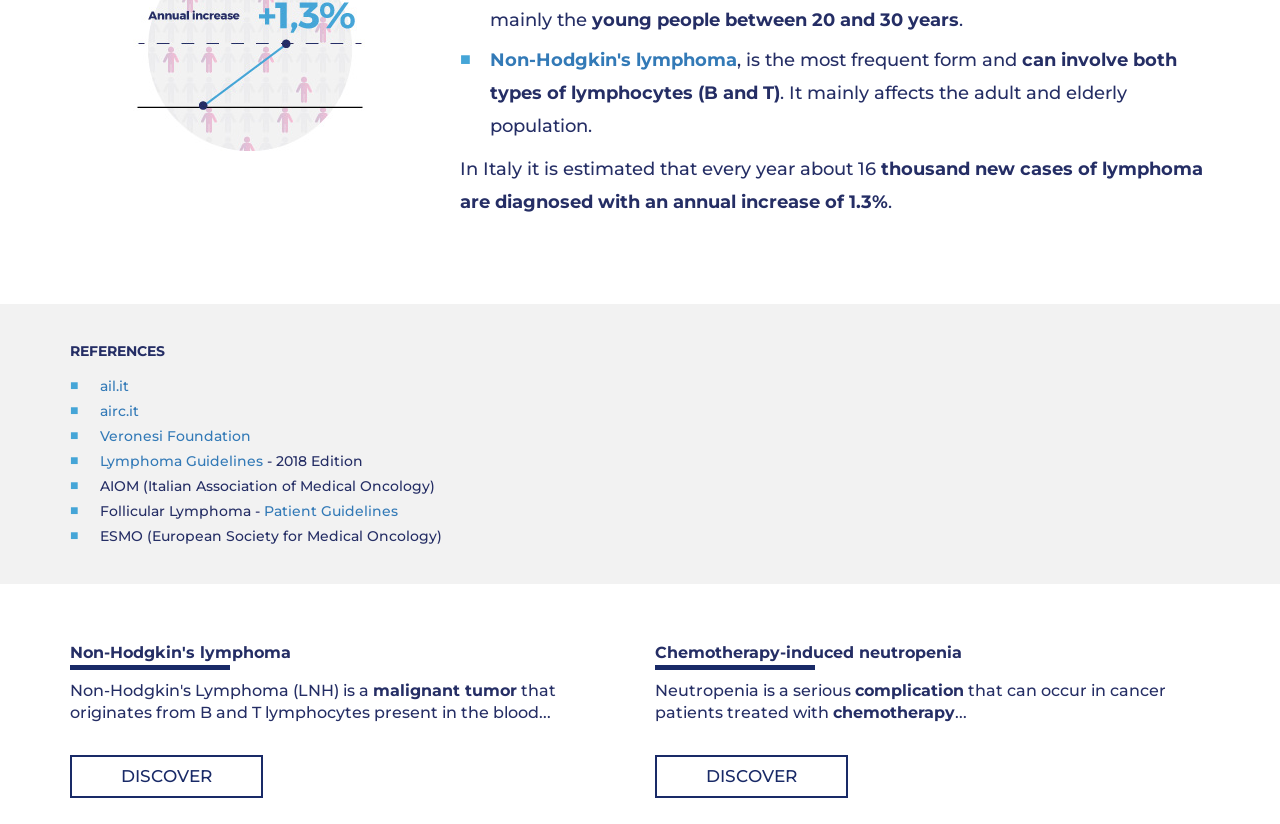Find the bounding box coordinates of the area that needs to be clicked in order to achieve the following instruction: "Click on Non-Hodgkin's lymphoma". The coordinates should be specified as four float numbers between 0 and 1, i.e., [left, top, right, bottom].

[0.383, 0.059, 0.576, 0.086]